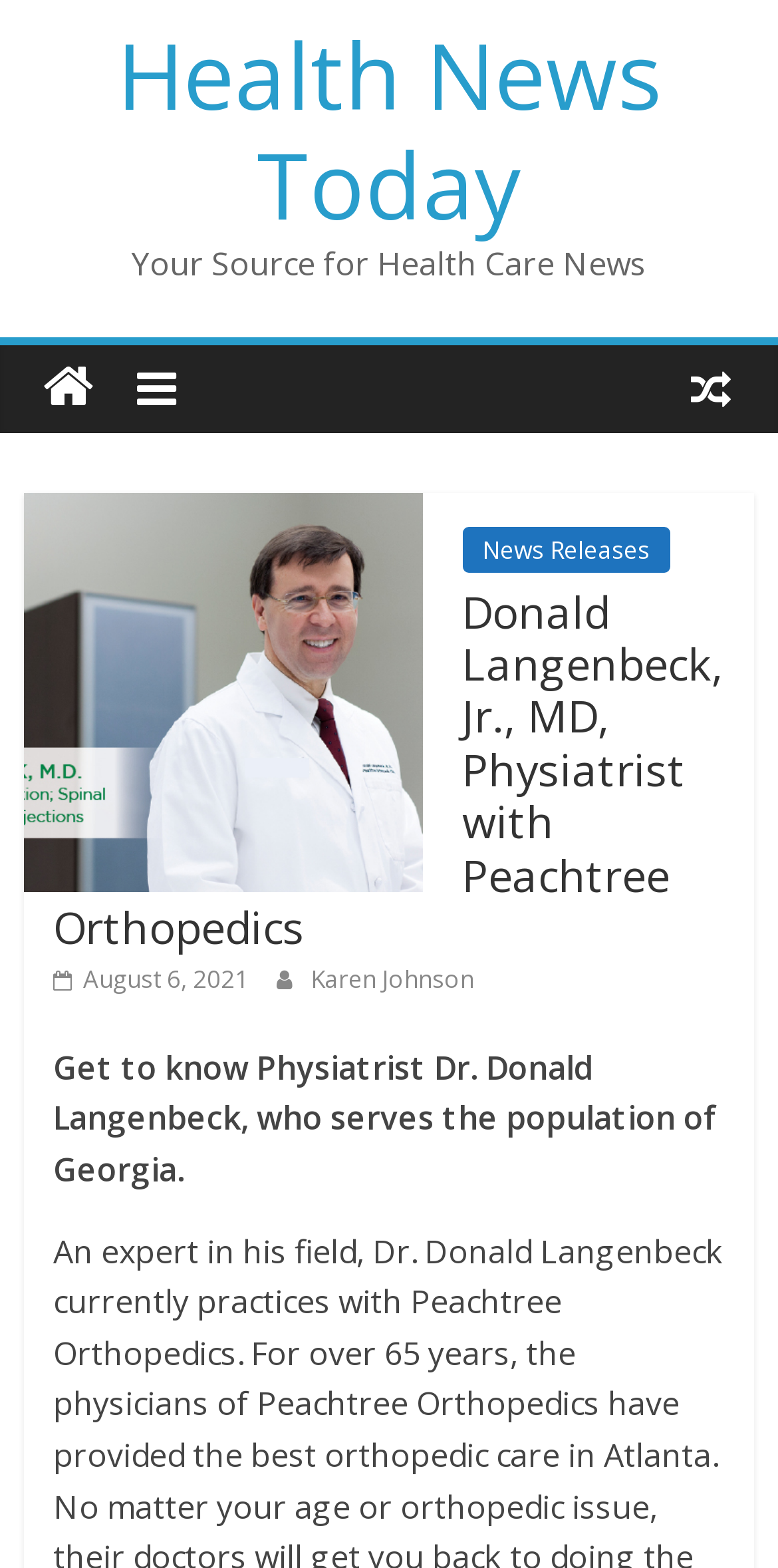What is the name of the person mentioned alongside Dr. Donald Langenbeck?
Using the screenshot, give a one-word or short phrase answer.

Karen Johnson